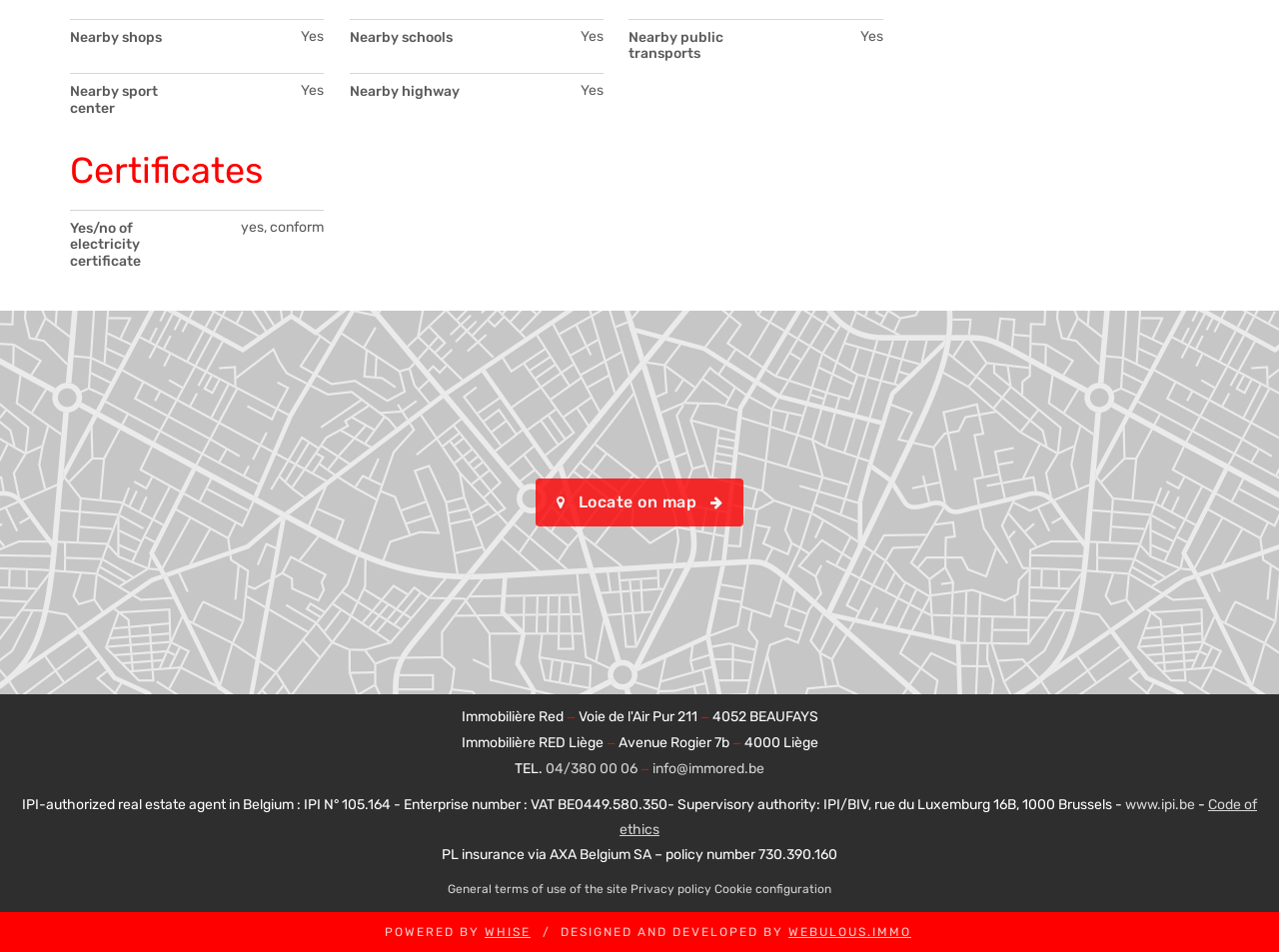From the element description Cookie configuration, predict the bounding box coordinates of the UI element. The coordinates must be specified in the format (top-left x, top-left y, bottom-right x, bottom-right y) and should be within the 0 to 1 range.

[0.559, 0.926, 0.65, 0.941]